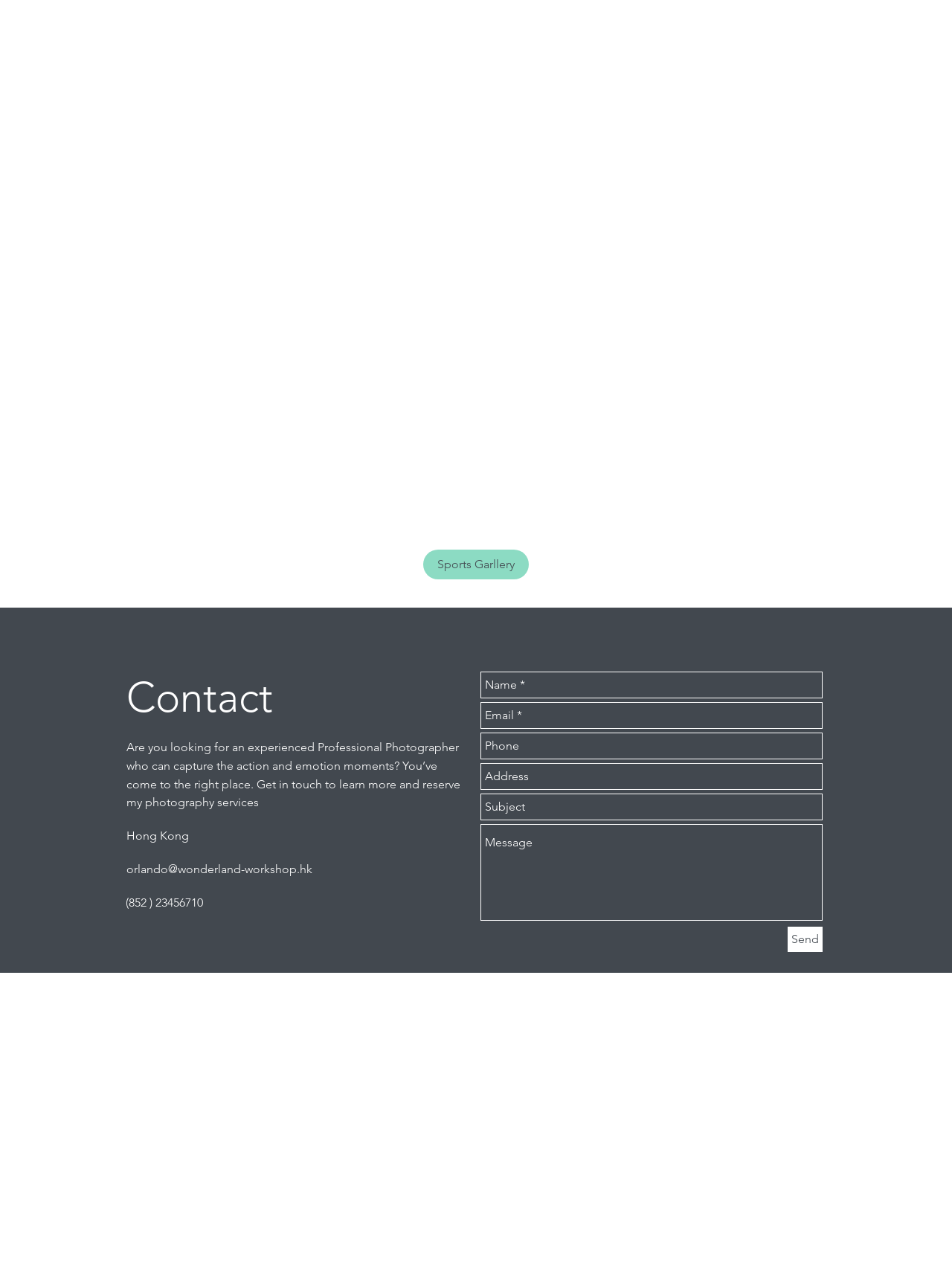Please identify the bounding box coordinates of the element's region that I should click in order to complete the following instruction: "Click the 'Sports Gallery' link". The bounding box coordinates consist of four float numbers between 0 and 1, i.e., [left, top, right, bottom].

[0.445, 0.431, 0.555, 0.455]